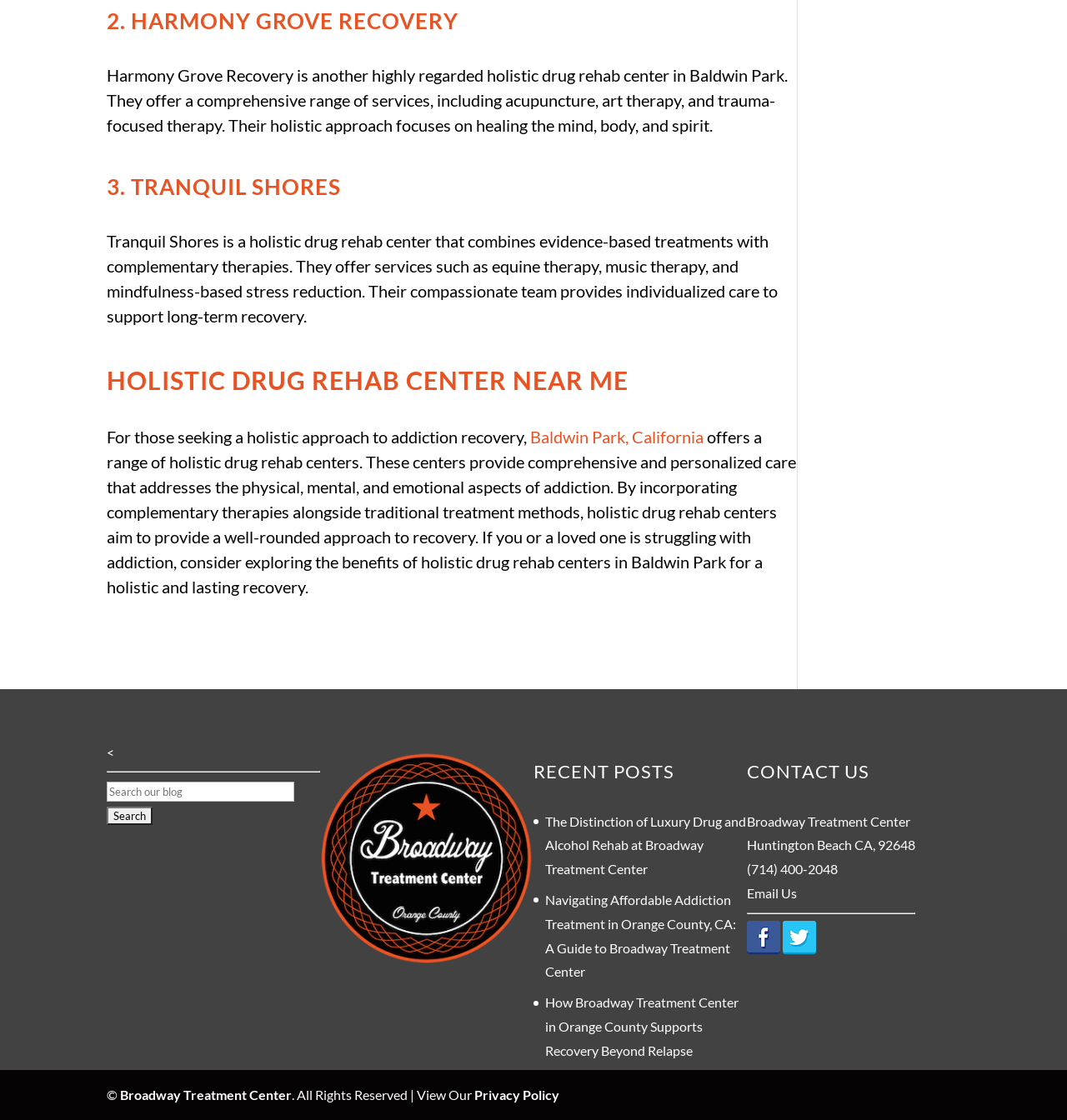Bounding box coordinates are specified in the format (top-left x, top-left y, bottom-right x, bottom-right y). All values are floating point numbers bounded between 0 and 1. Please provide the bounding box coordinate of the region this sentence describes: alt="Broadway Treatment Center Twitter"

[0.734, 0.84, 0.765, 0.854]